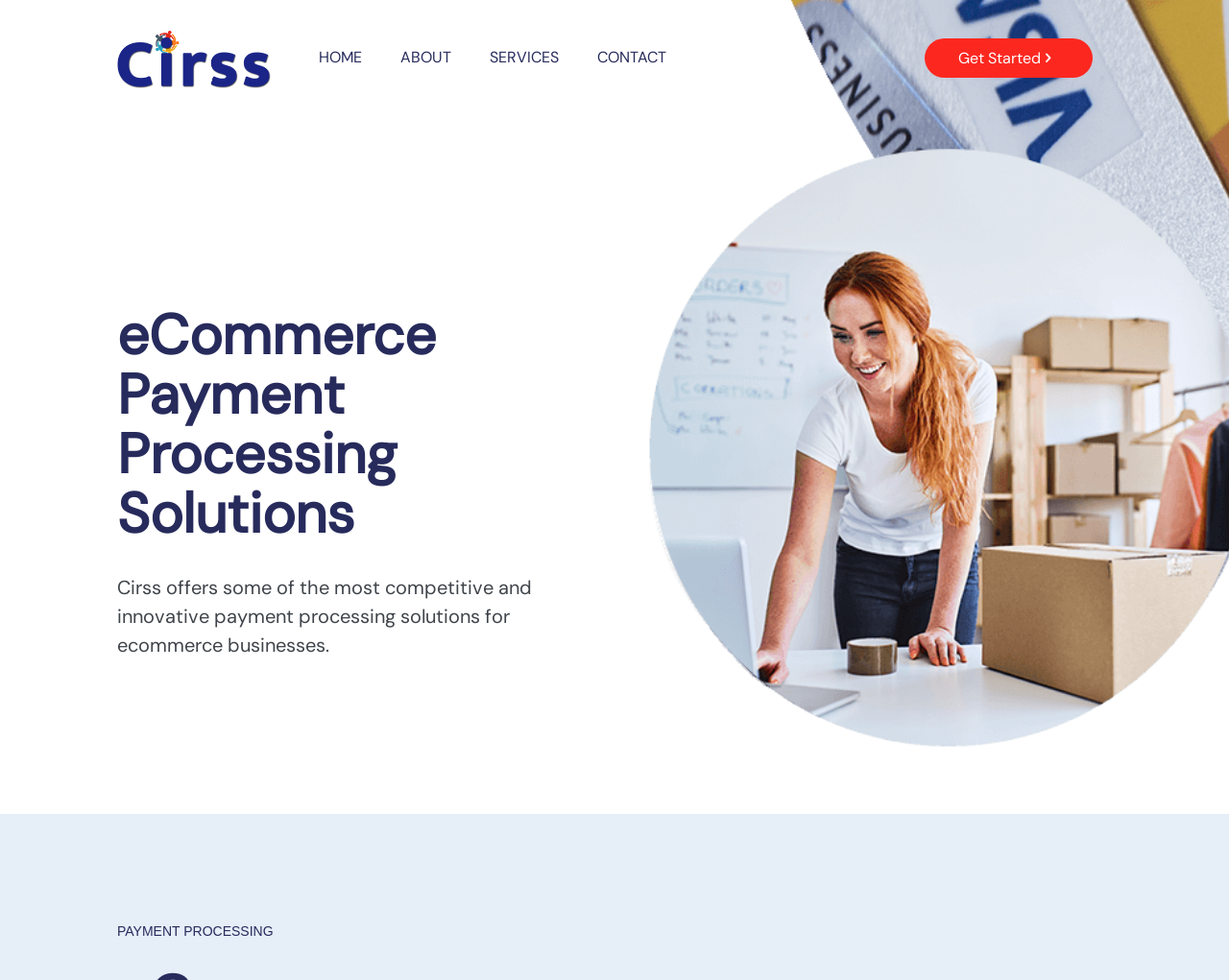Use the information in the screenshot to answer the question comprehensively: How many main navigation links are at the top of the page?

The main navigation links are 'HOME', 'ABOUT', 'SERVICES', and 'CONTACT', which are located at the top of the page and have similar bounding box coordinates.